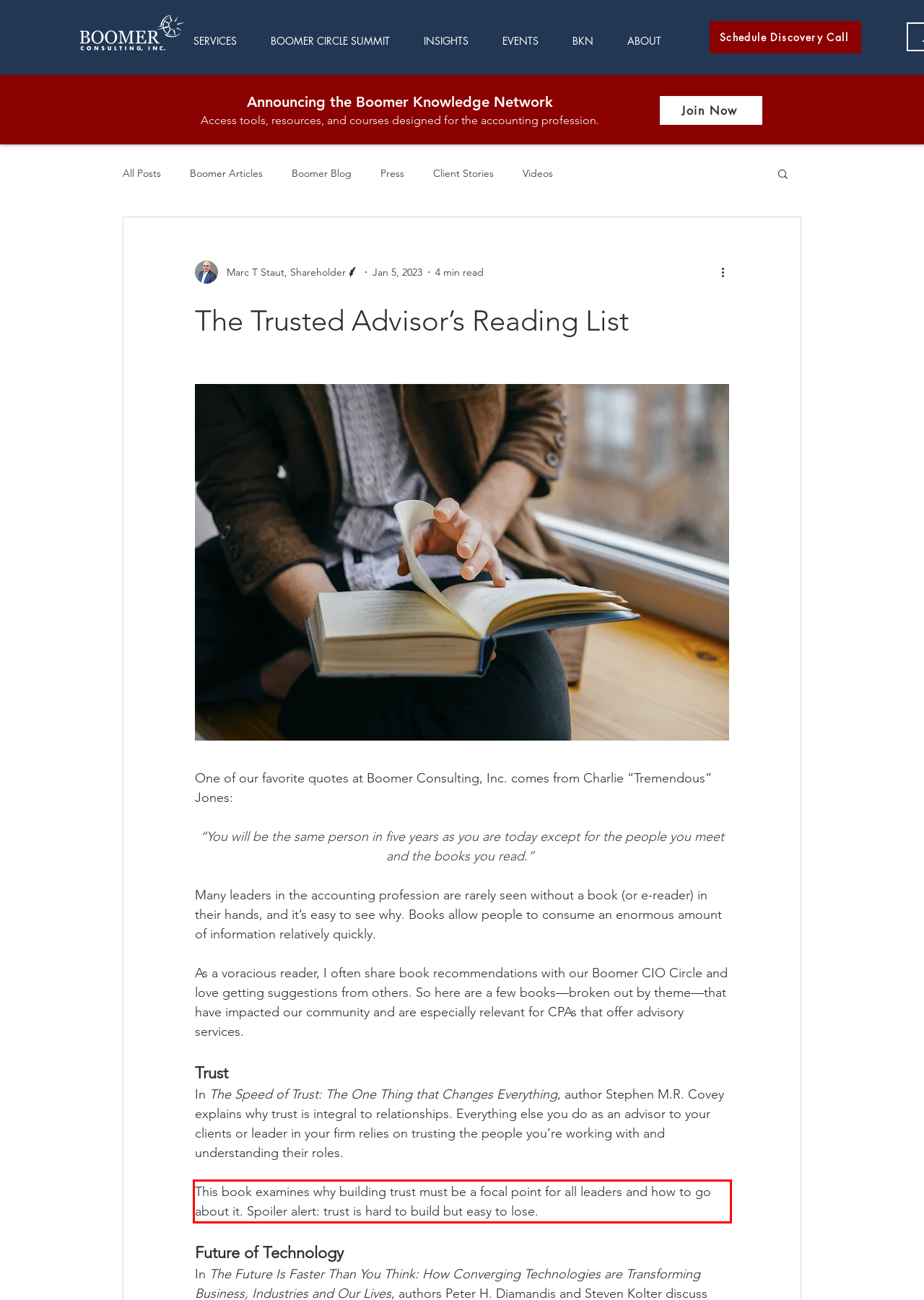Identify and extract the text within the red rectangle in the screenshot of the webpage.

This book examines why building trust must be a focal point for all leaders and how to go about it. Spoiler alert: trust is hard to build but easy to lose.